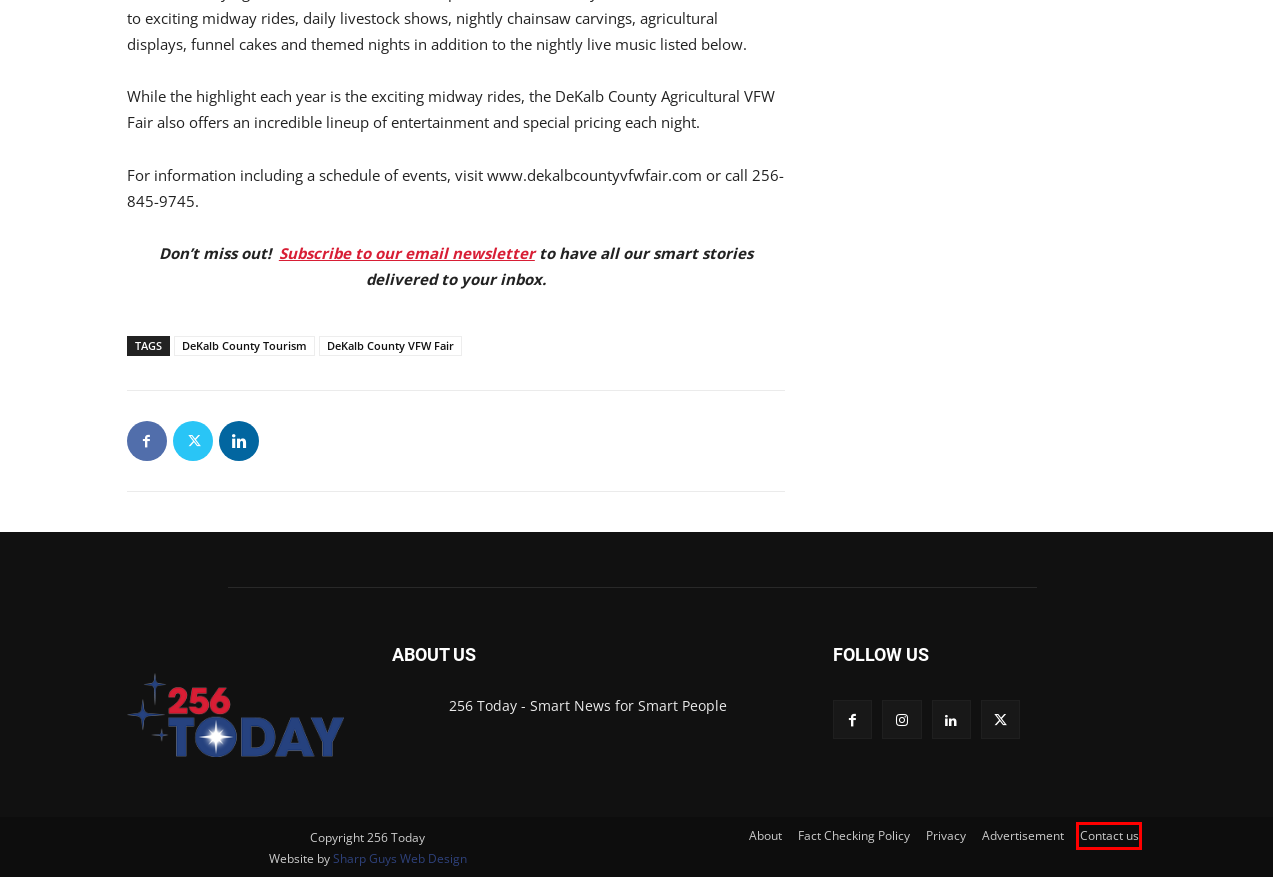Examine the screenshot of a webpage with a red bounding box around a specific UI element. Identify which webpage description best matches the new webpage that appears after clicking the element in the red bounding box. Here are the candidates:
A. DeKalb County VFW Fair Archives - 256 Today
B. Contact Us! - 256 Today
C. DeKalb County Tourism Archives - 256 Today
D. Advertise - 256 Today
E. Fact Checking Policy - 256 Today
F. Our Town Podcast Archives - 256 Today
G. Workforce Archives - 256 Today
H. Privacy Policy - 256 Today

B